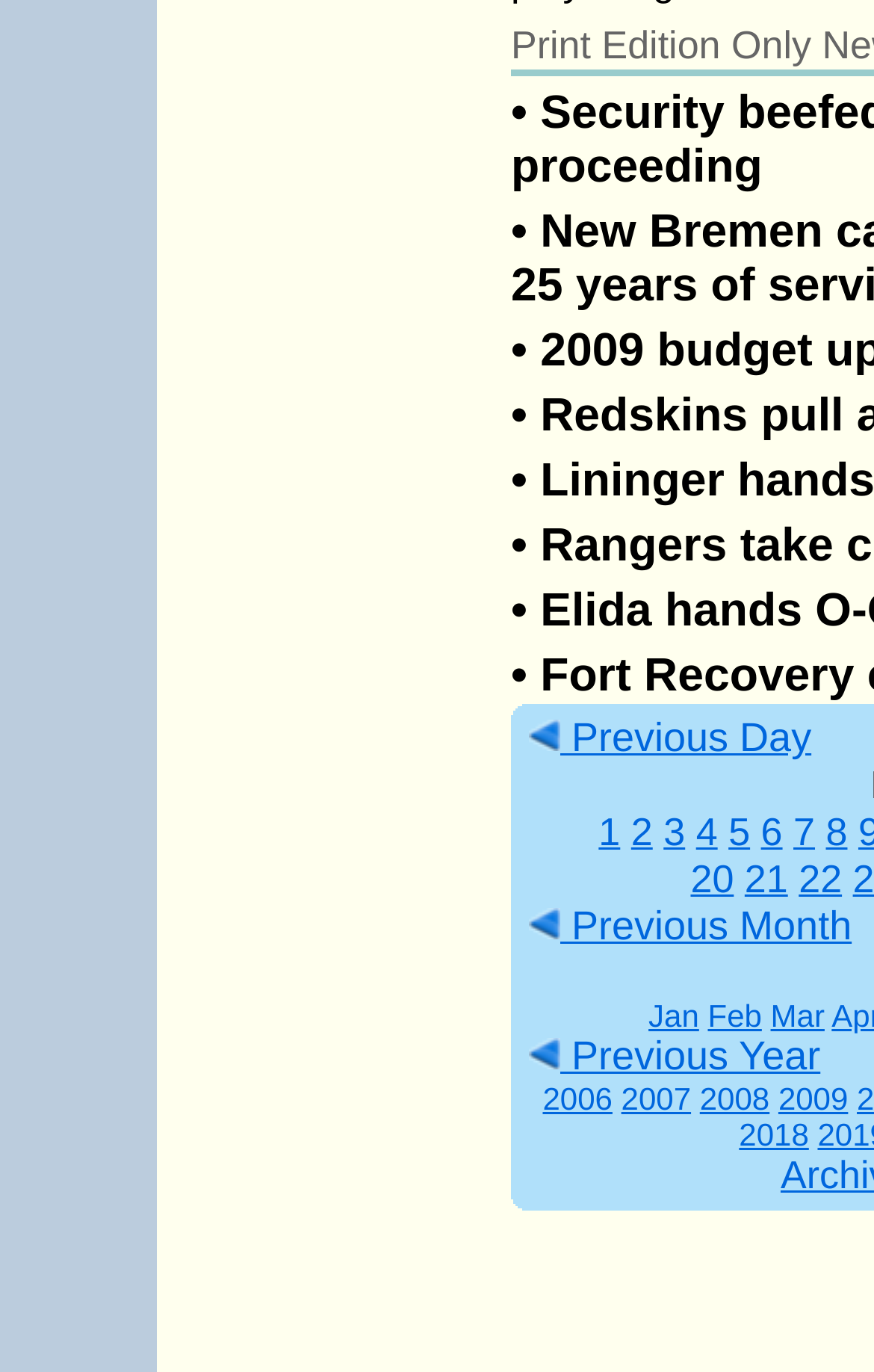Kindly respond to the following question with a single word or a brief phrase: 
How many months are shown?

3